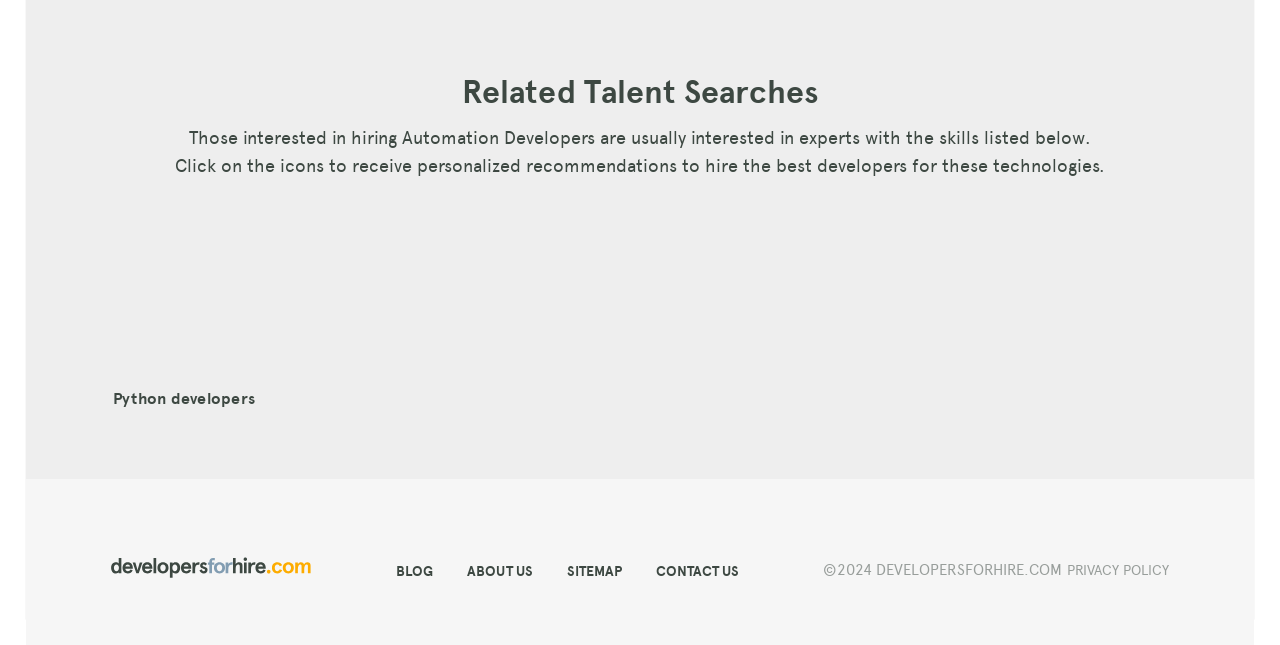What is the first technology listed for hiring developers?
Provide a one-word or short-phrase answer based on the image.

Python